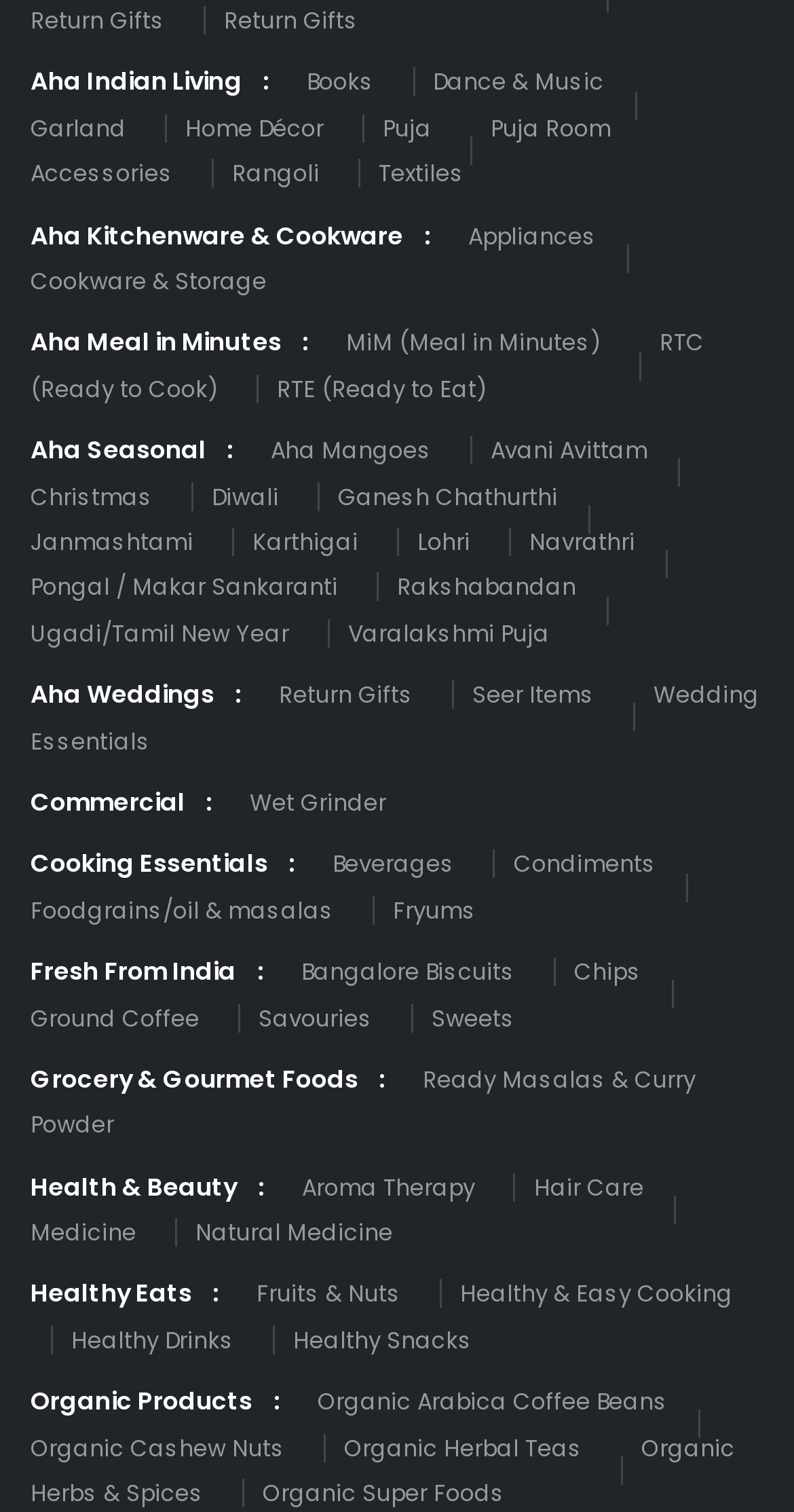Determine the coordinates of the bounding box that should be clicked to complete the instruction: "Click on 'Return Gifts'". The coordinates should be represented by four float numbers between 0 and 1: [left, top, right, bottom].

[0.282, 0.003, 0.451, 0.024]